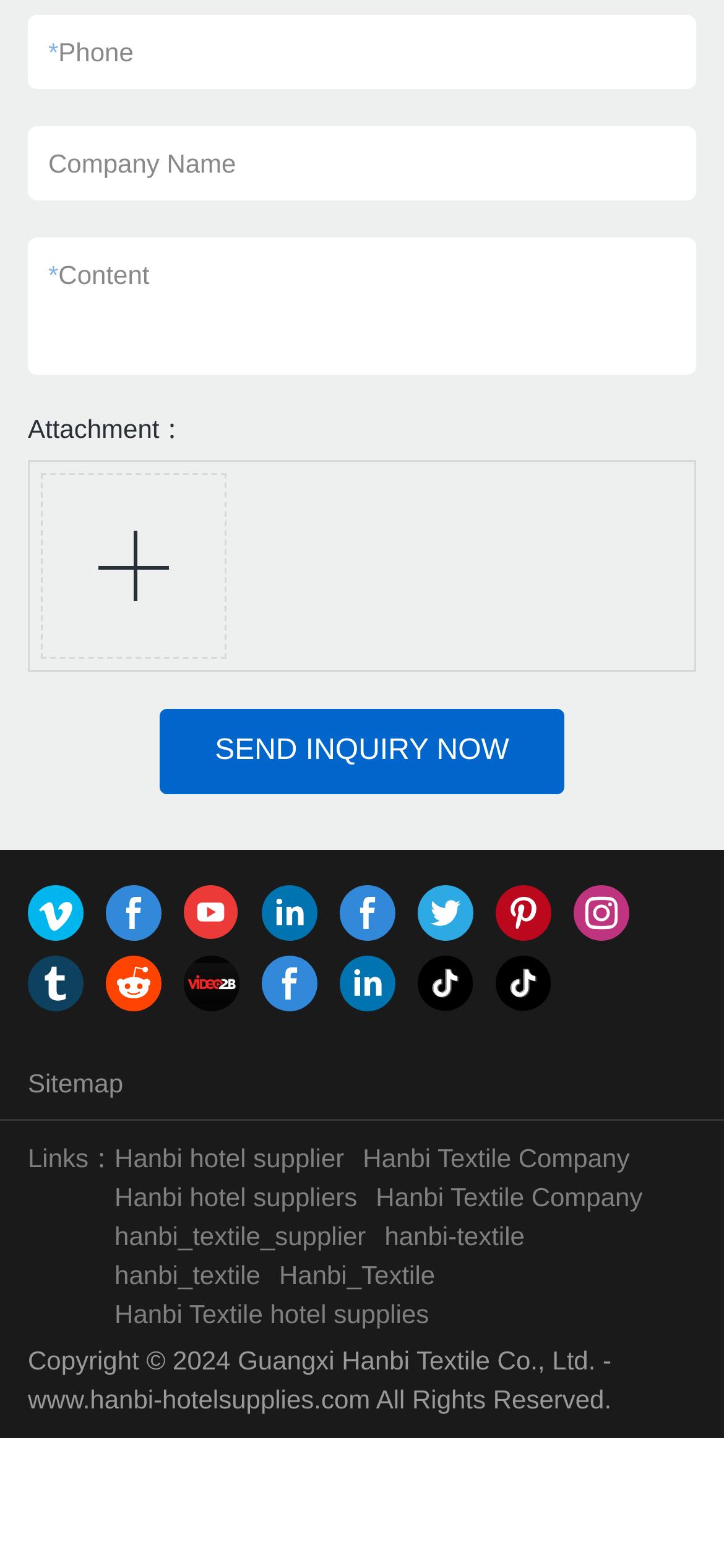Specify the bounding box coordinates of the area that needs to be clicked to achieve the following instruction: "Upload attachment".

[0.038, 0.264, 0.256, 0.283]